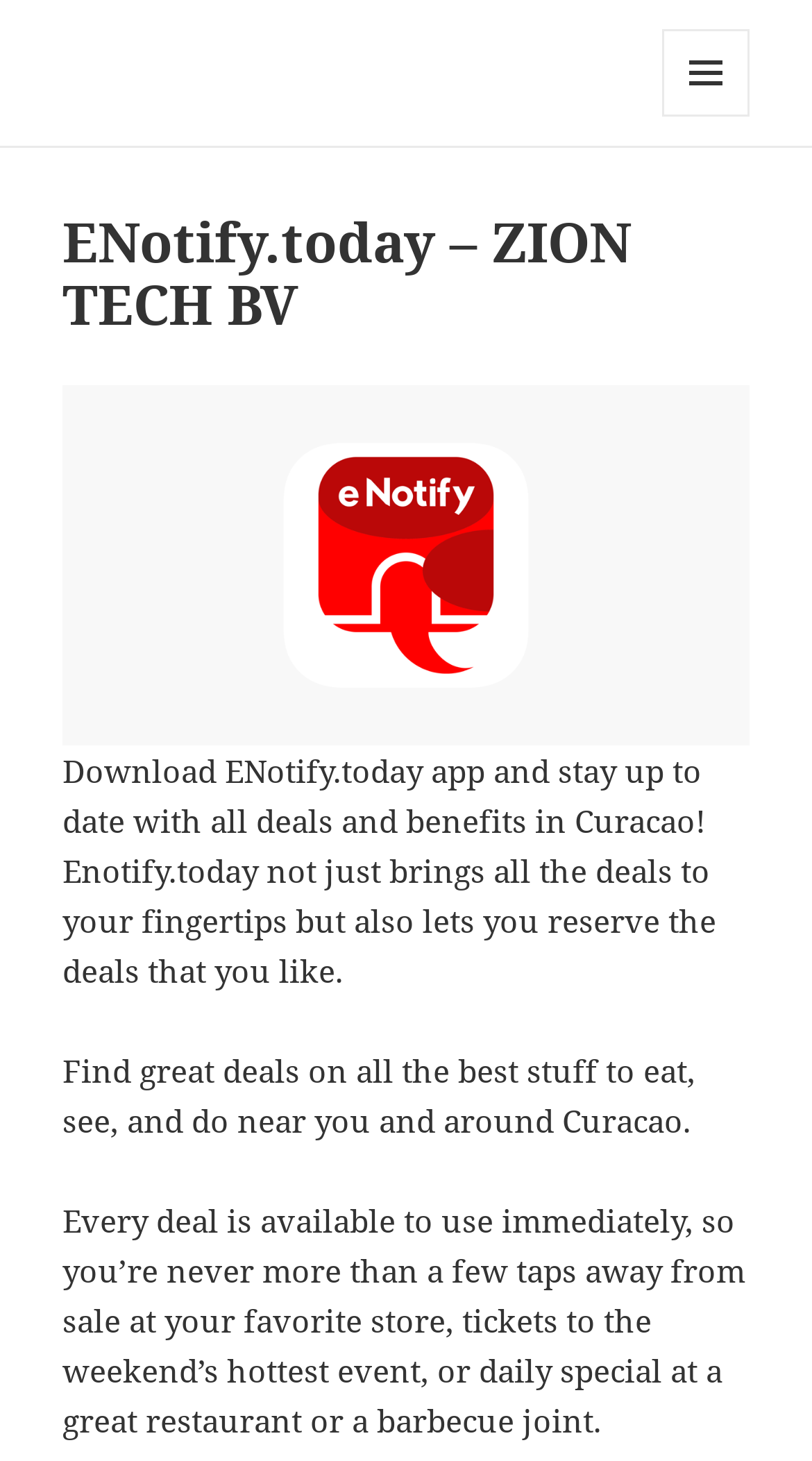Identify the bounding box for the UI element that is described as follows: "Menu and widgets".

[0.815, 0.02, 0.923, 0.08]